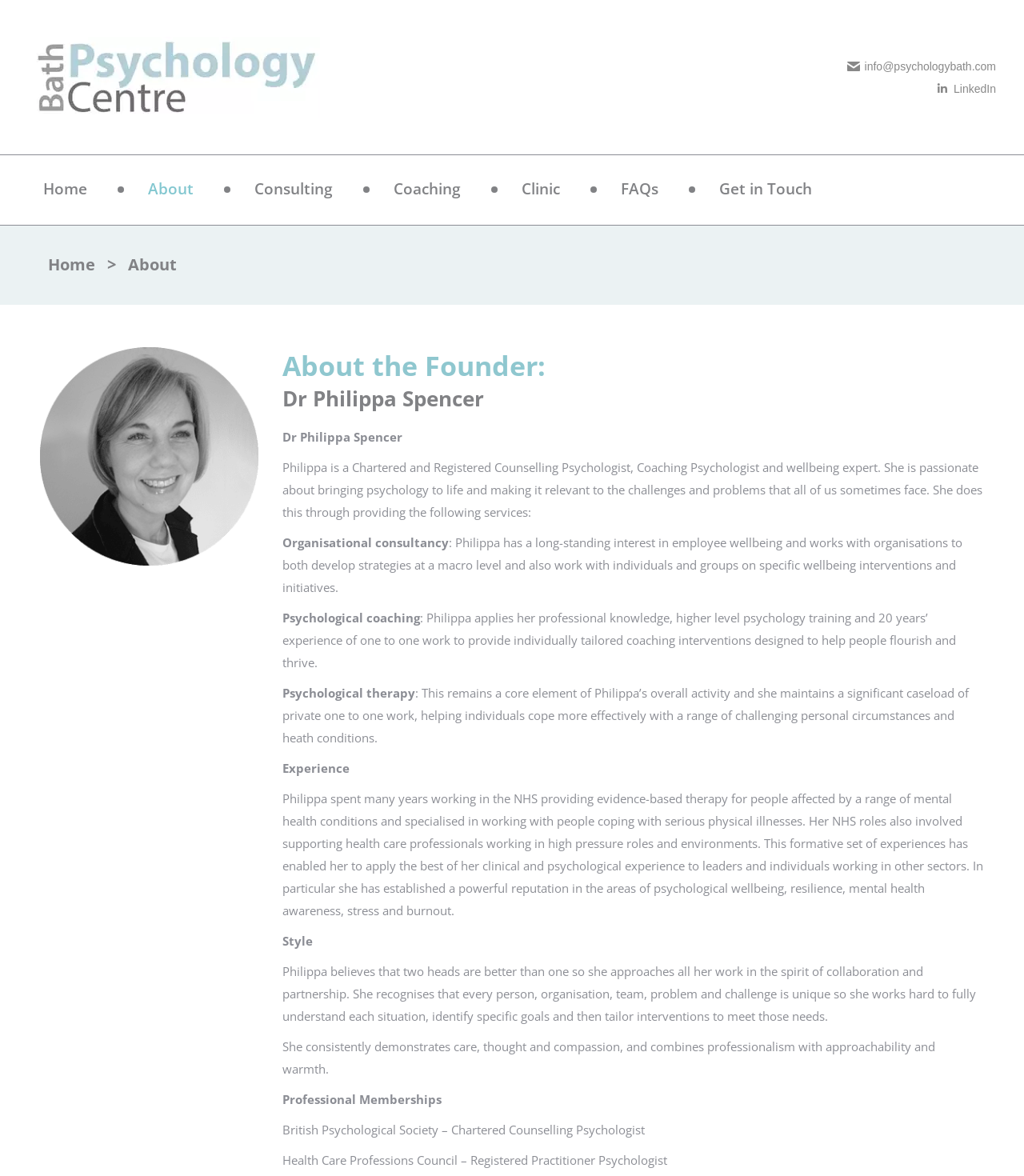Give the bounding box coordinates for this UI element: "parent_node: The Bath Psychology Centre". The coordinates should be four float numbers between 0 and 1, arranged as [left, top, right, bottom].

[0.023, 0.031, 0.316, 0.1]